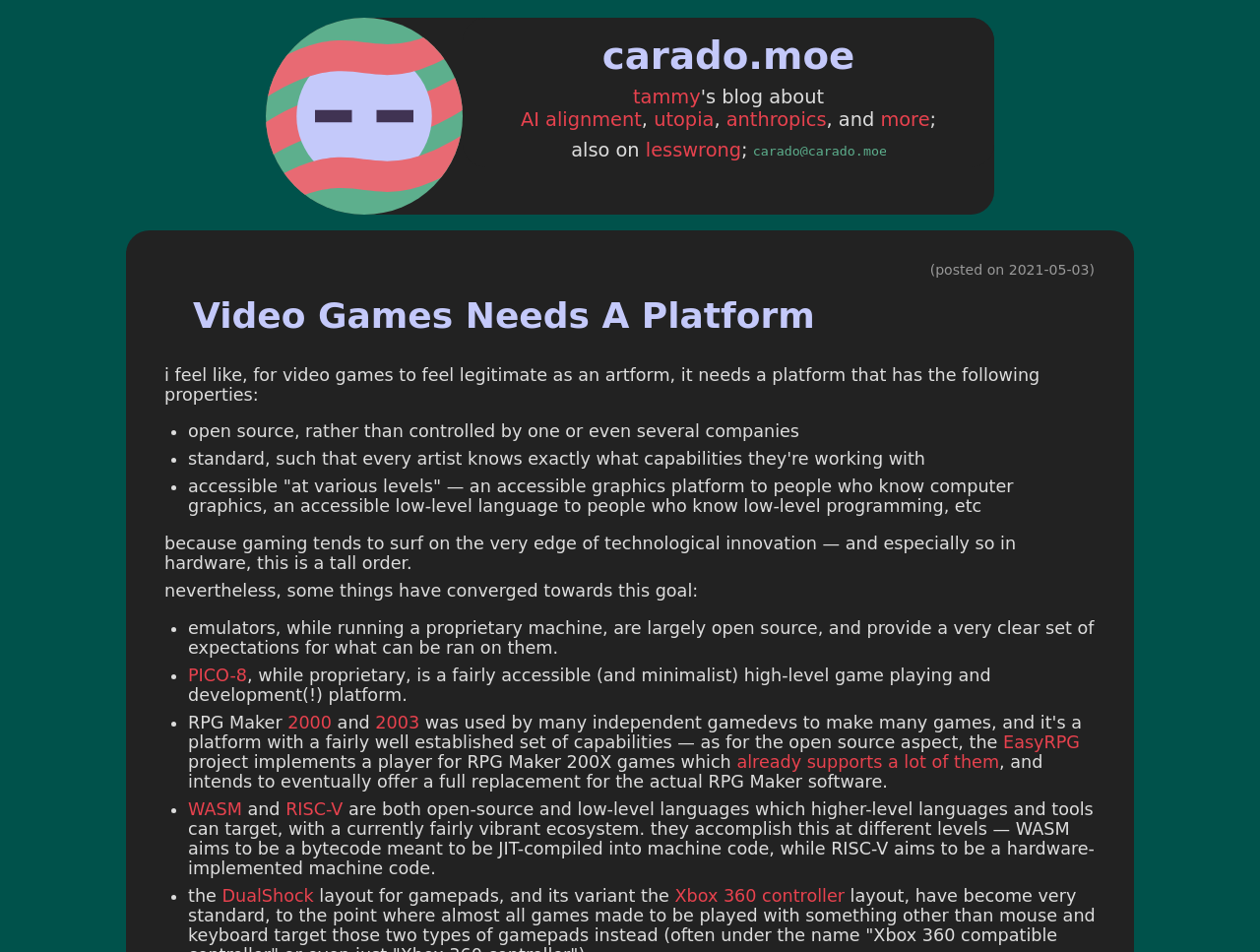Provide a short, one-word or phrase answer to the question below:
What is the topic of the webpage?

Video Games